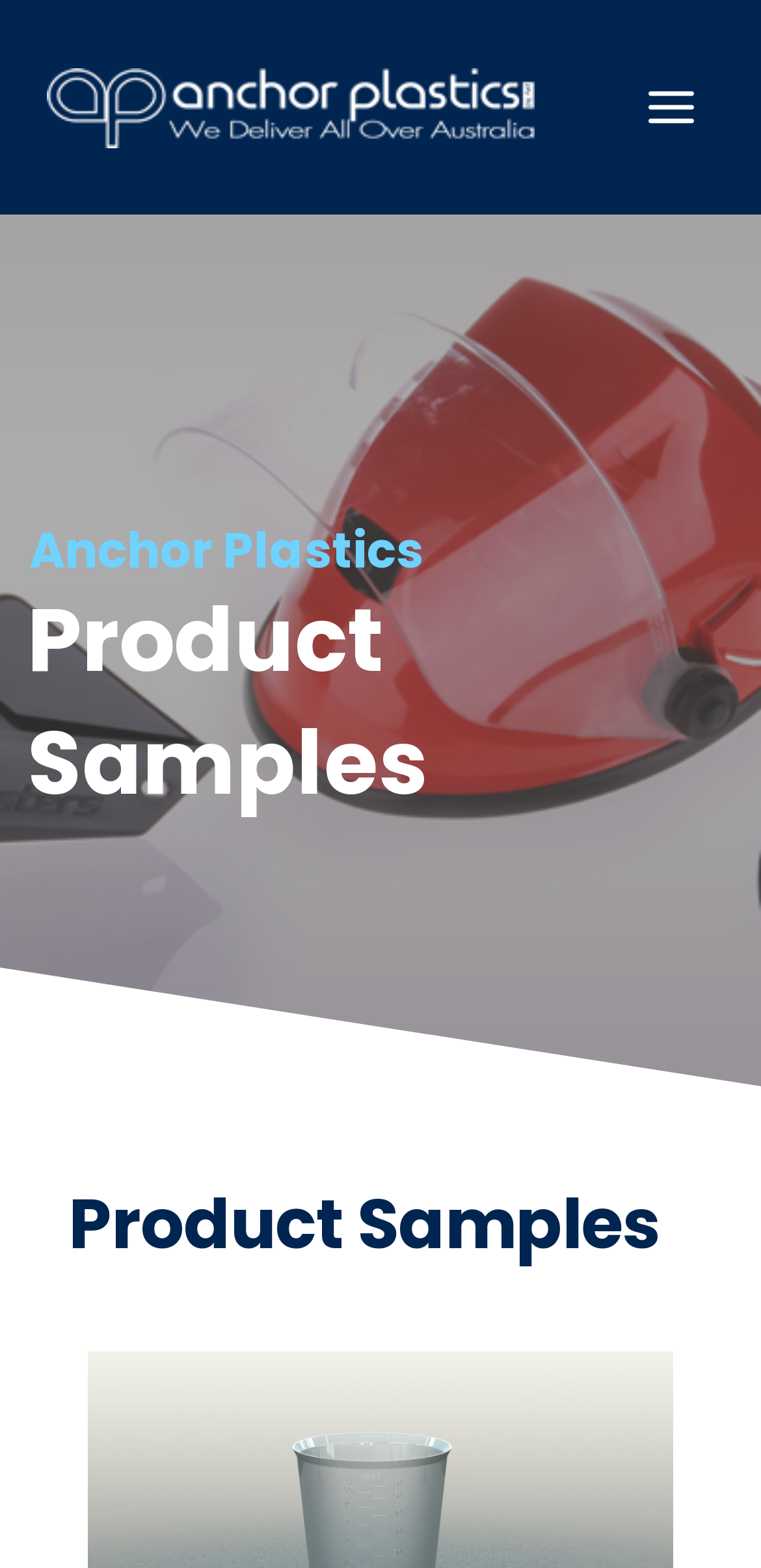Create a detailed narrative describing the layout and content of the webpage.

The webpage is about Anchor Plastics, a company that offers tool making and design services. At the top left corner, there is a logo of Anchor Plastics, which is also a link. To the right of the logo, there is a button to open a menu. When the menu is expanded, it displays three headings: "Anchor Plastics", "Product Samples", and another "Product Samples" heading, which is likely a submenu item. The menu is located at the top center of the page.

At the bottom right corner, there is a "Scroll to top" button, which allows users to quickly navigate back to the top of the page. The overall structure of the page suggests that it is a company website, with a focus on showcasing its services and products.